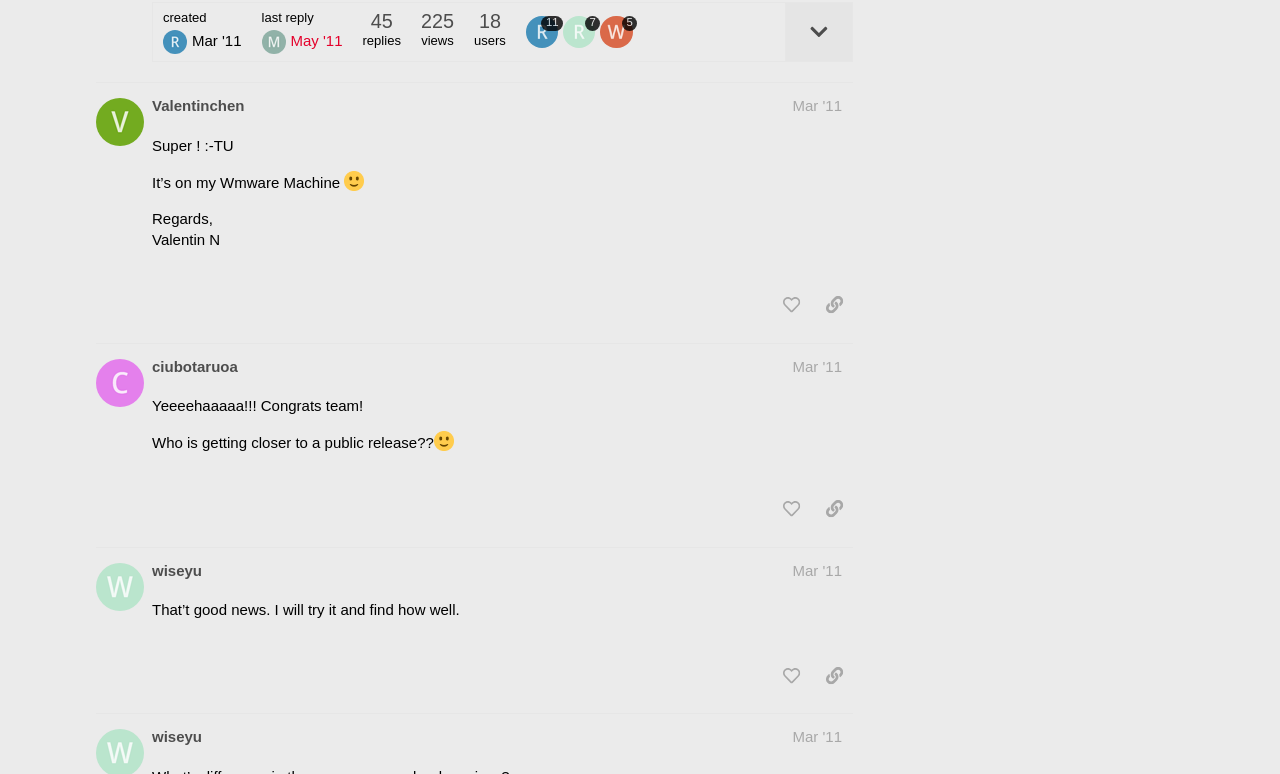Kindly determine the bounding box coordinates for the clickable area to achieve the given instruction: "like this post".

[0.604, 0.373, 0.633, 0.417]